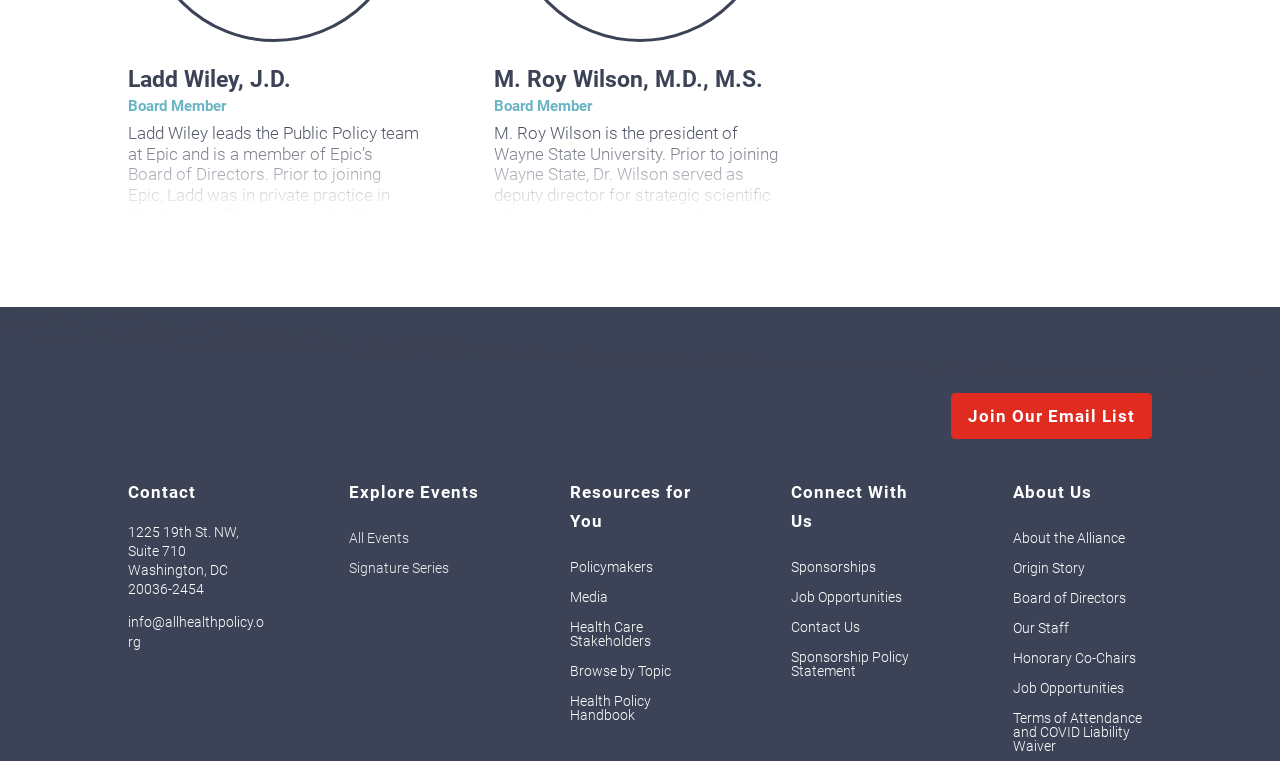Locate the bounding box coordinates of the element to click to perform the following action: 'Donate via Givealittle'. The coordinates should be given as four float values between 0 and 1, in the form of [left, top, right, bottom].

None